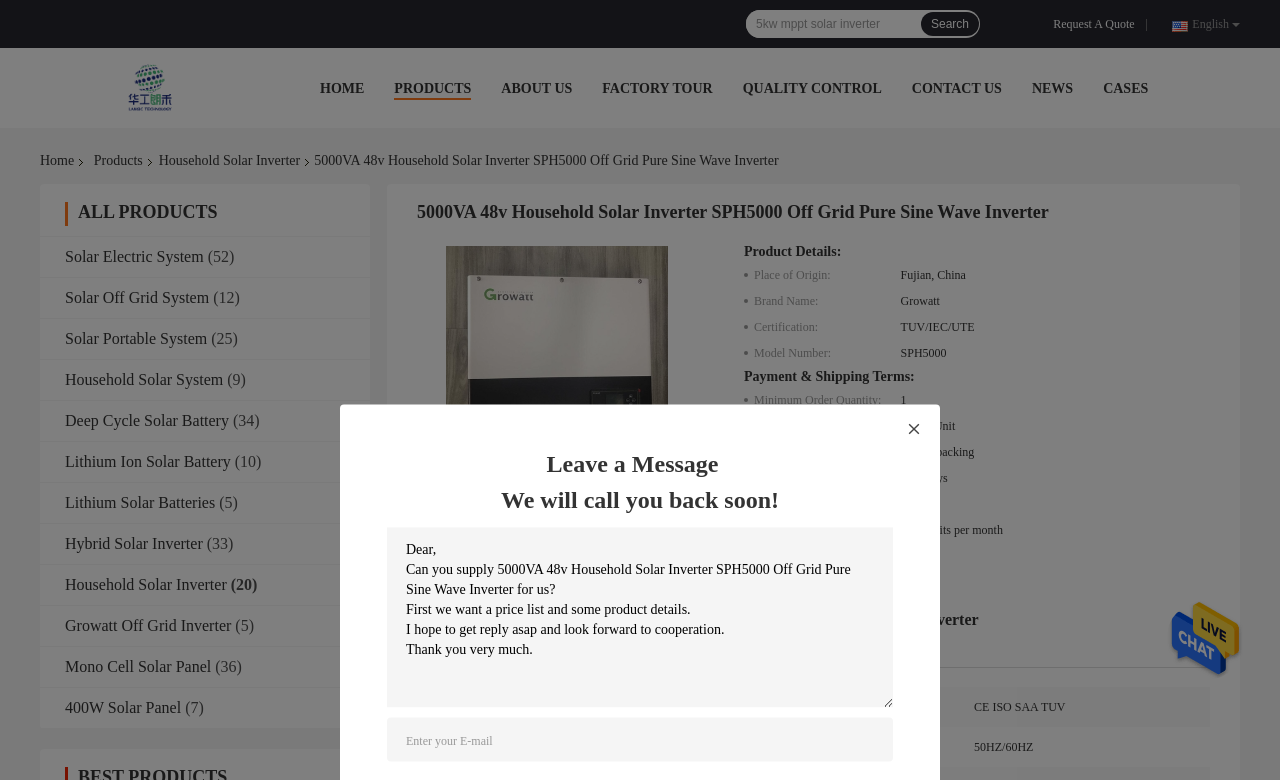Please find the bounding box for the following UI element description. Provide the coordinates in (top-left x, top-left y, bottom-right x, bottom-right y) format, with values between 0 and 1: Household Solar Inverter

[0.118, 0.195, 0.241, 0.218]